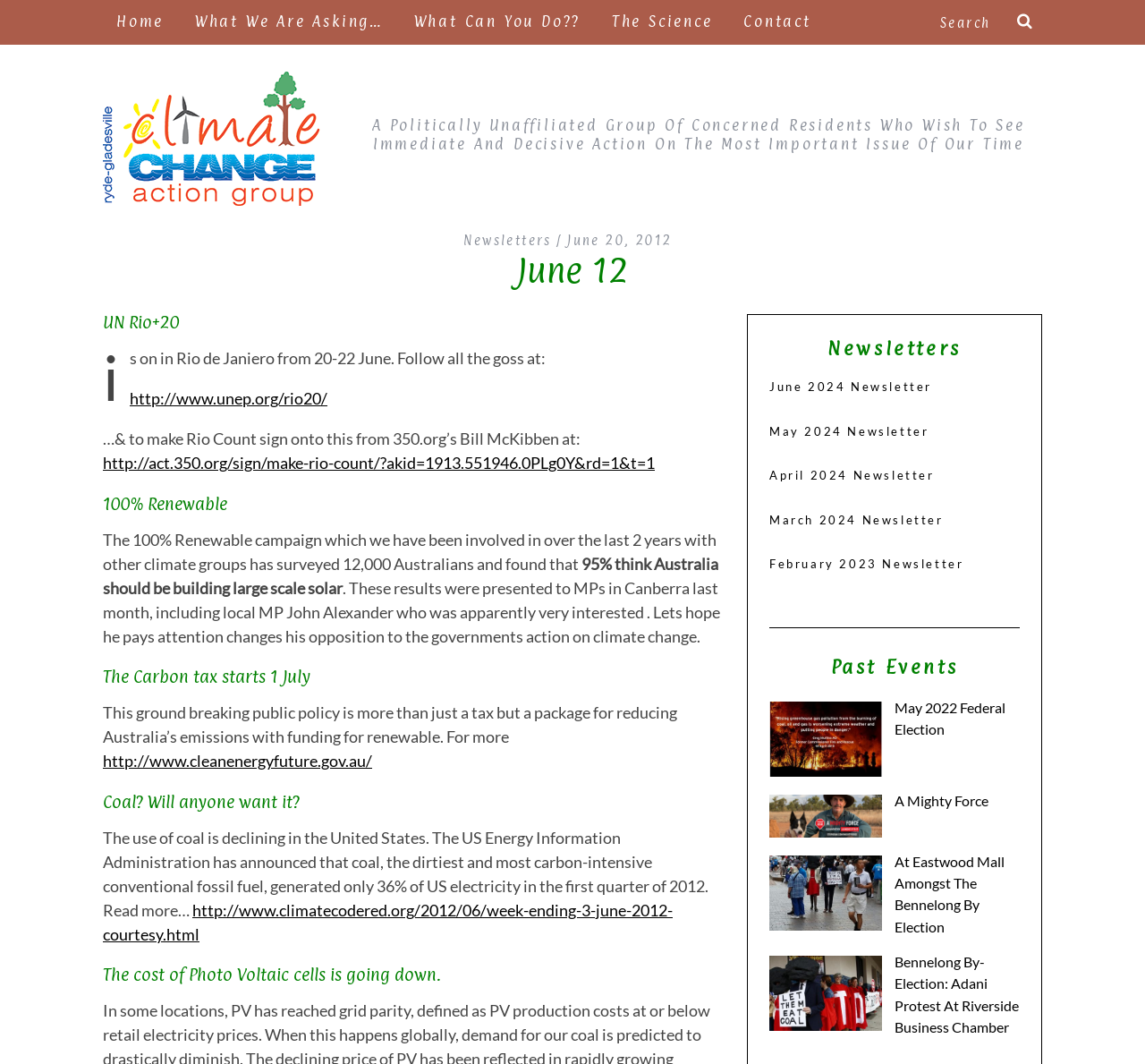Determine the bounding box coordinates for the HTML element mentioned in the following description: "February 2023 Newsletter". The coordinates should be a list of four floats ranging from 0 to 1, represented as [left, top, right, bottom].

[0.672, 0.523, 0.891, 0.539]